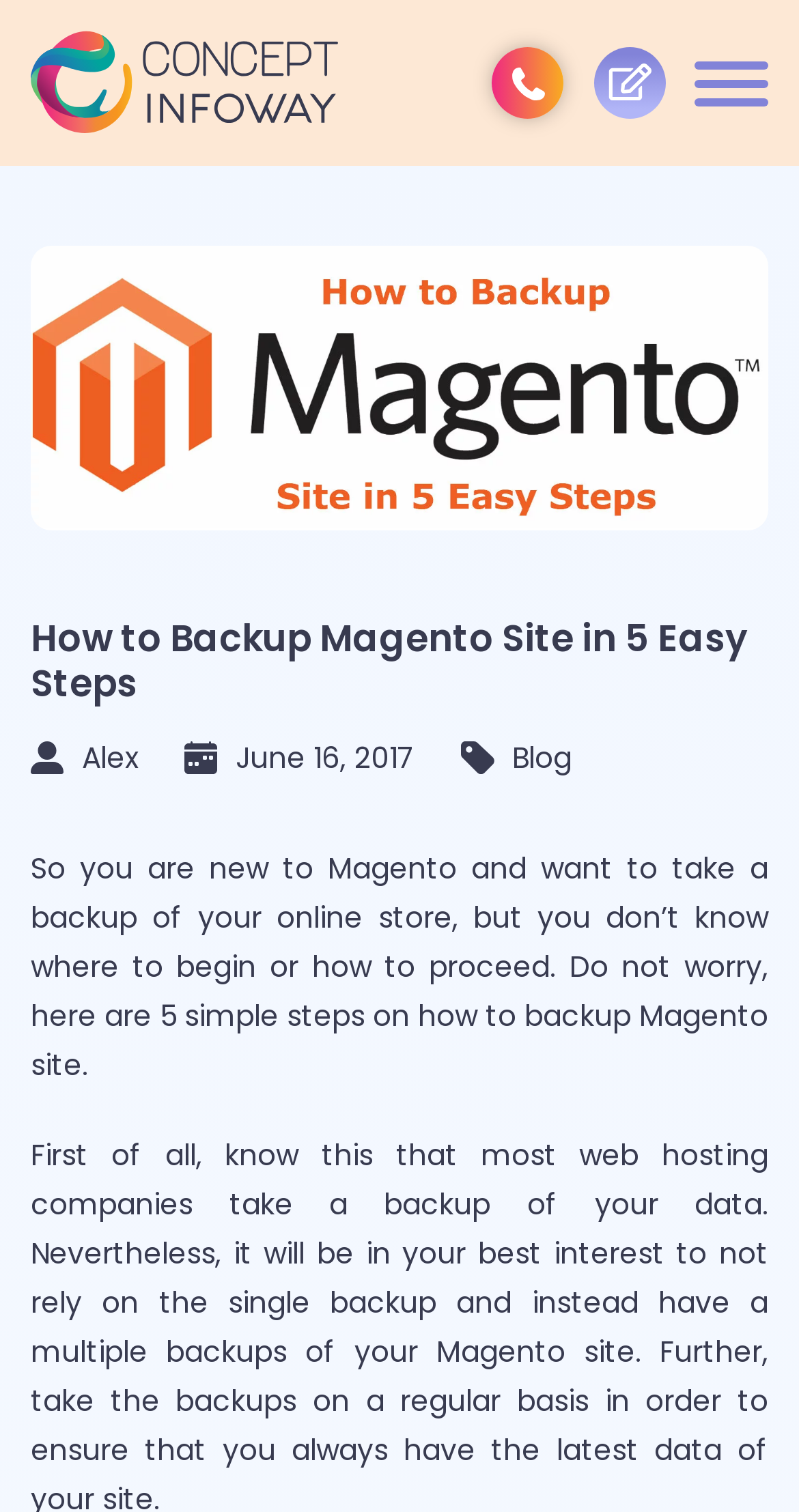What is the phone number of the contact?
Please answer the question as detailed as possible based on the image.

I found the phone number by looking at the link element with the text '+1 832 290 9522' which is located at the top right of the webpage.